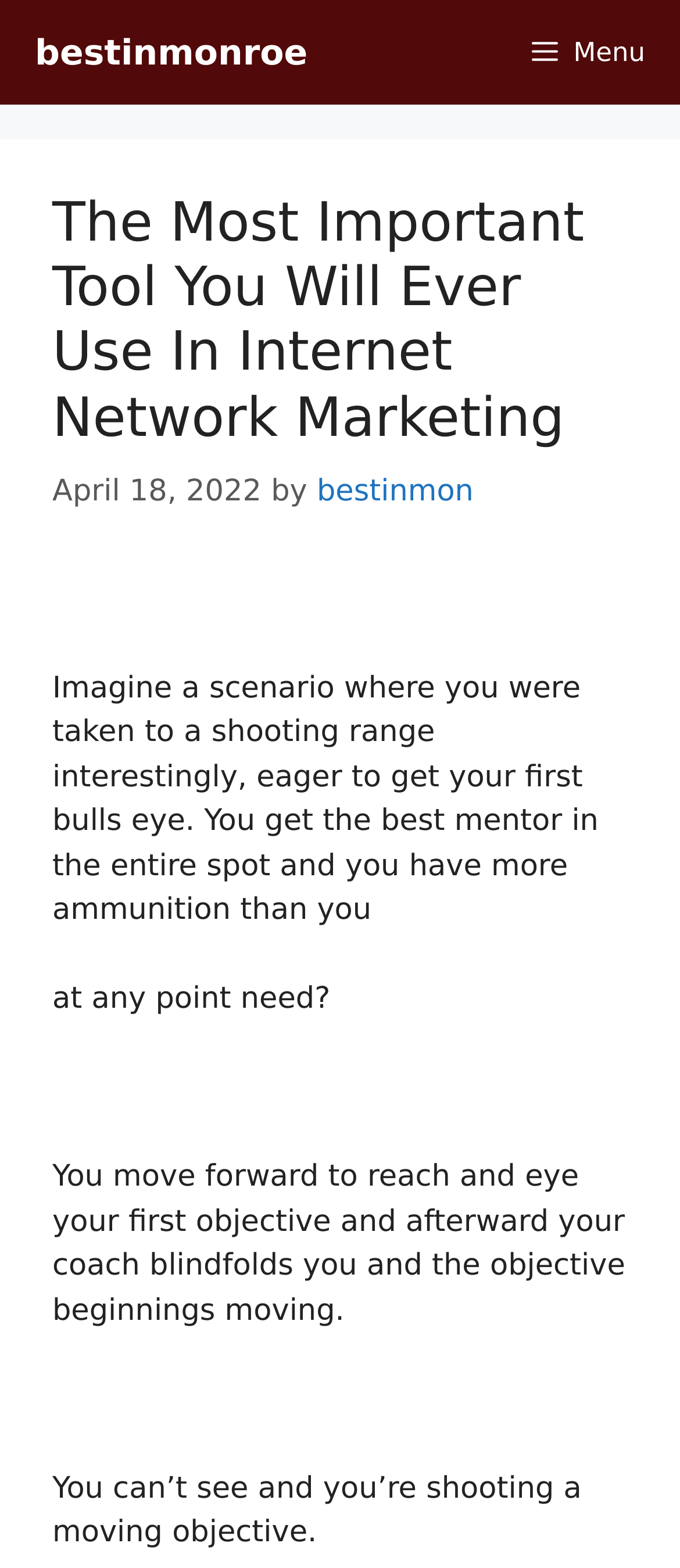Identify the primary heading of the webpage and provide its text.

The Most Important Tool You Will Ever Use In Internet Network Marketing